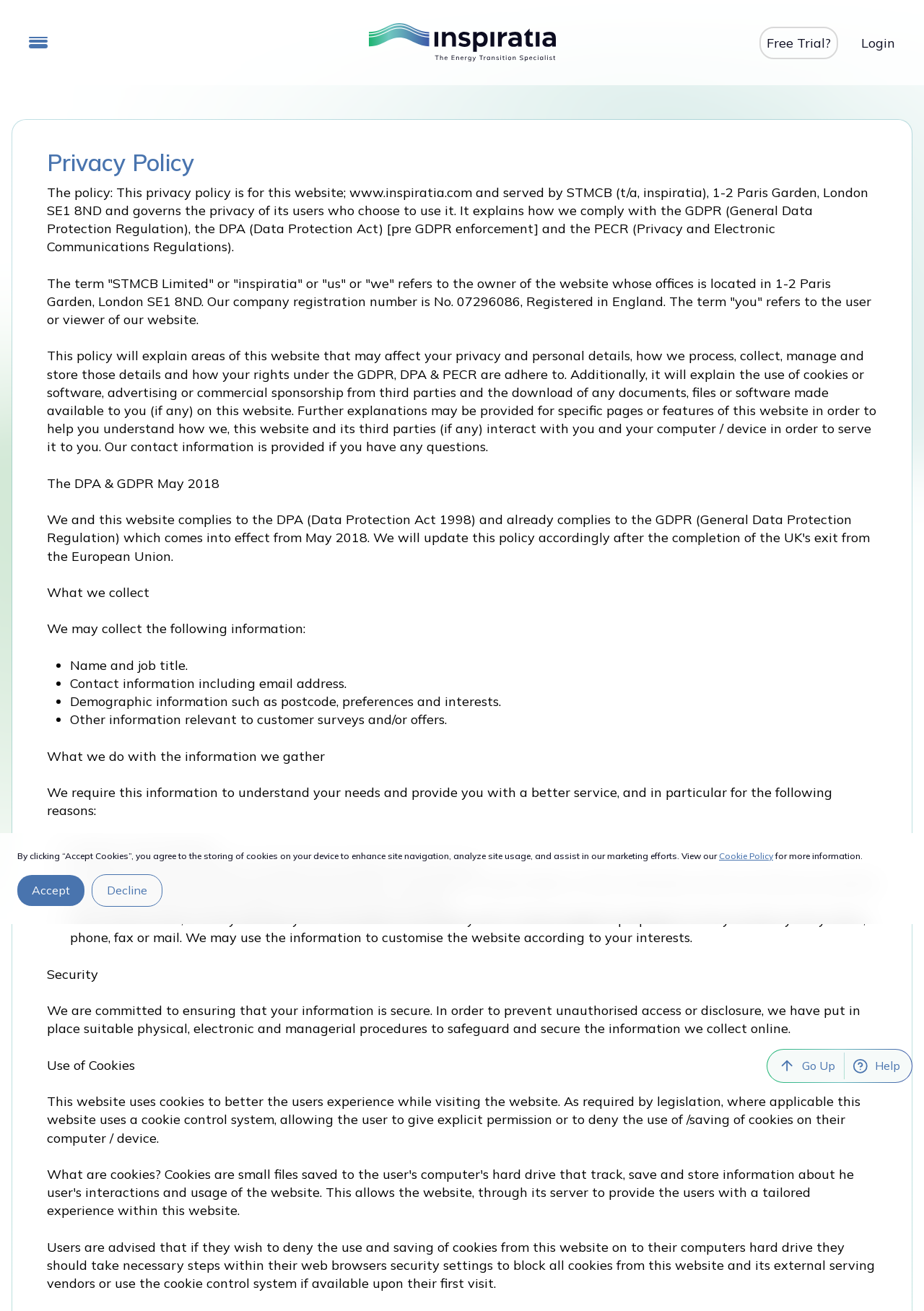Please use the details from the image to answer the following question comprehensively:
What is the purpose of this website?

Based on the content of the webpage, it appears that the purpose of this website is to provide information about the privacy policy of Inspiratia, a company that collects user data and wants to inform users about how their data is used and protected.